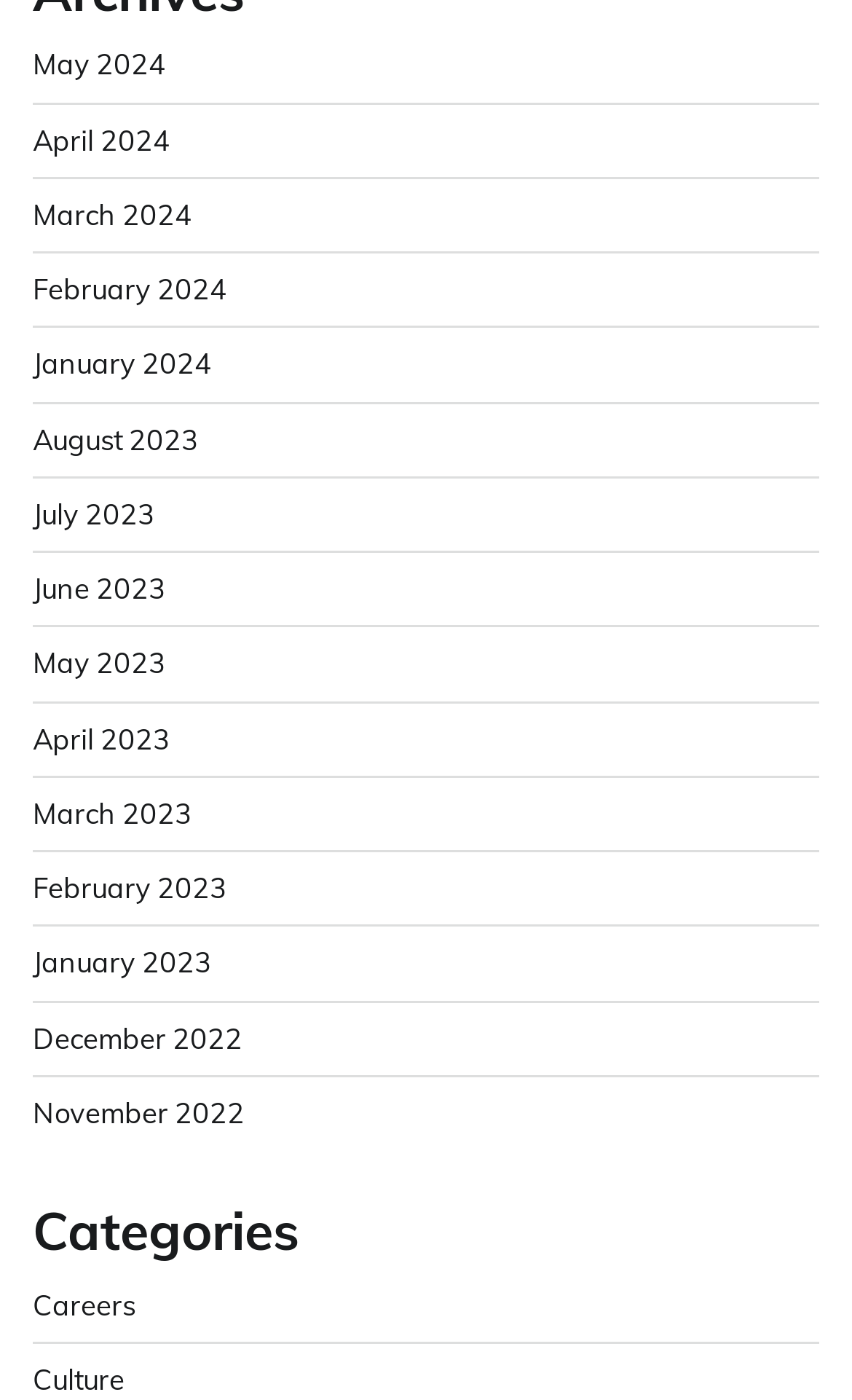How many categories are listed?
Look at the image and provide a short answer using one word or a phrase.

2